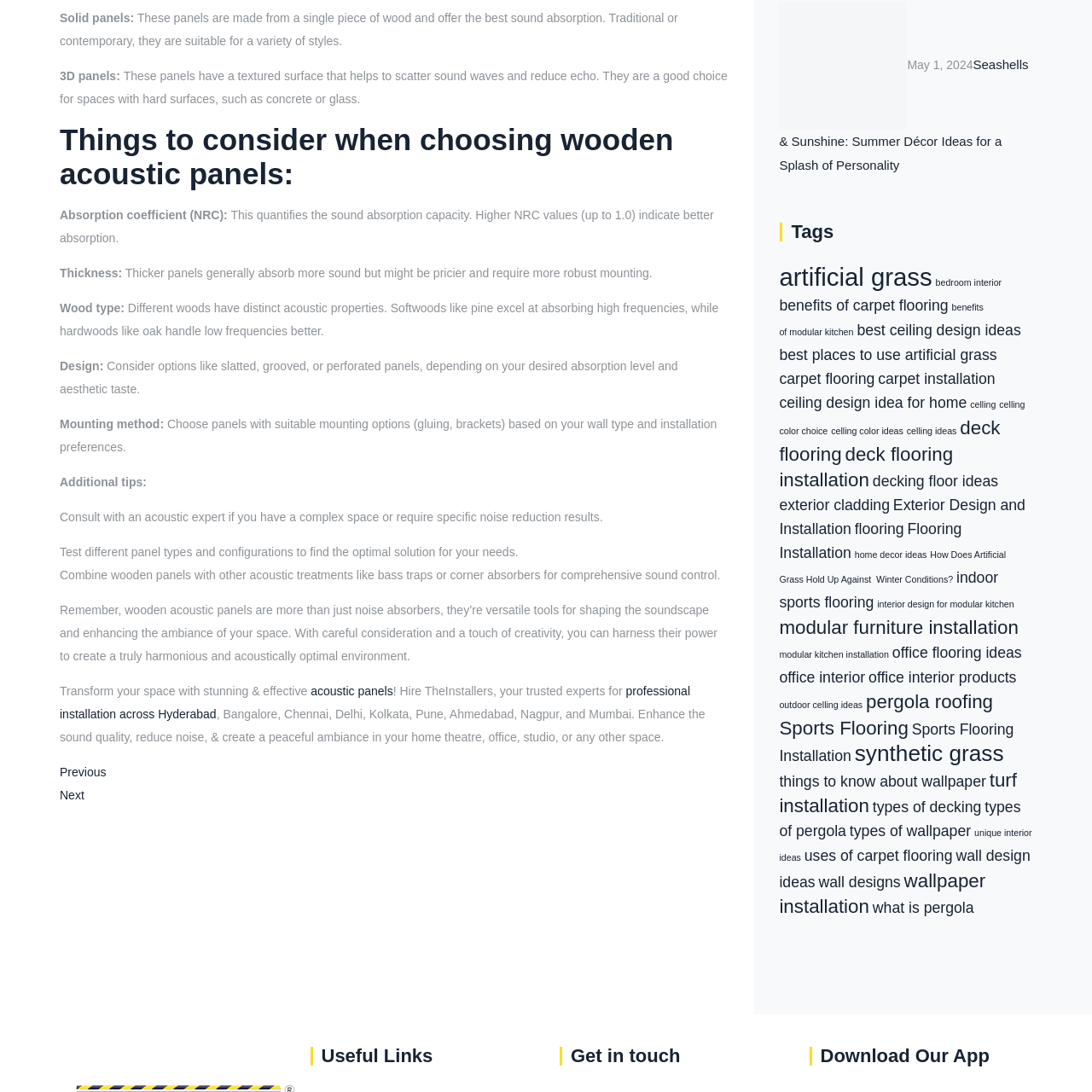What is the purpose of wooden acoustic panels? From the image, respond with a single word or brief phrase.

Noise absorbers